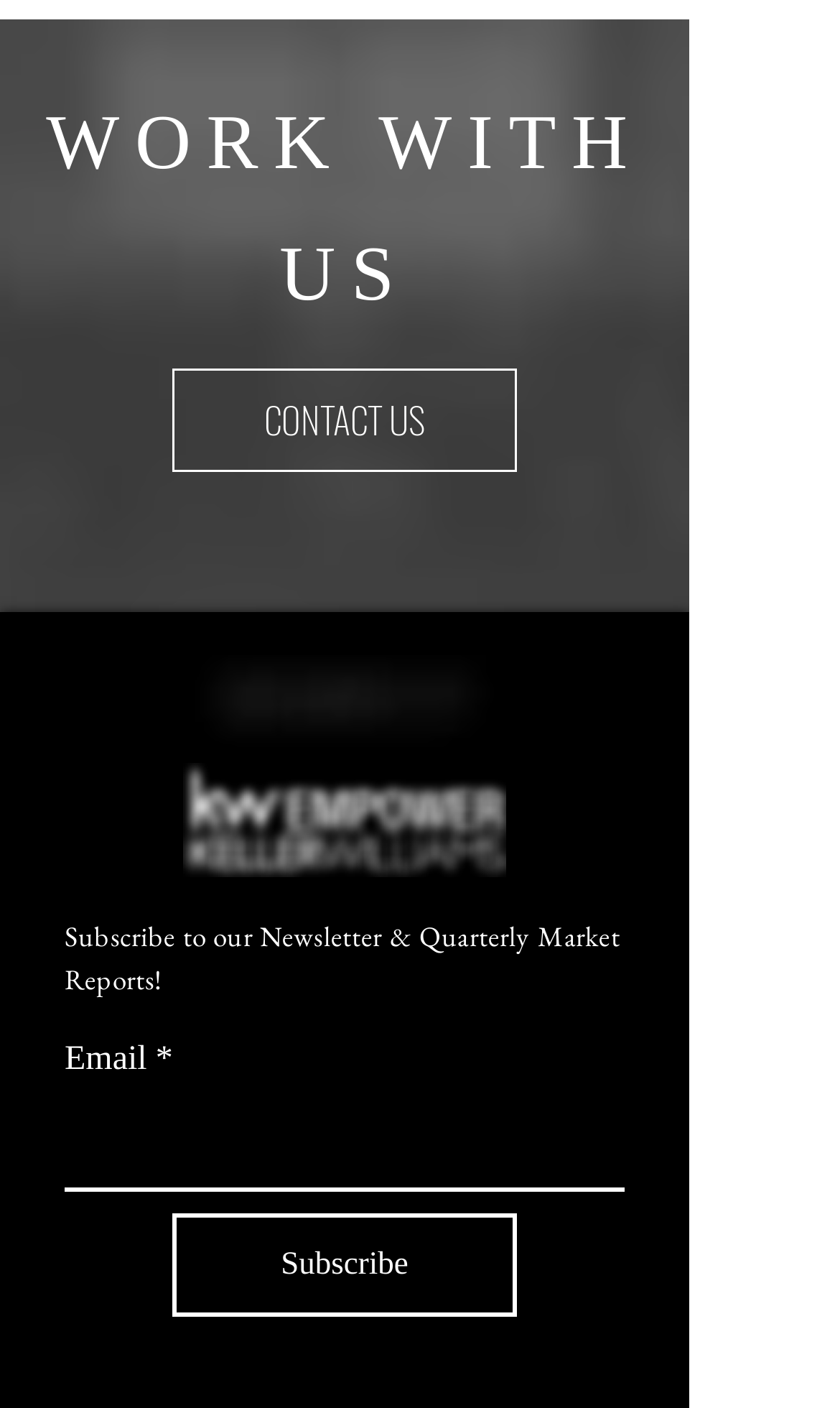Refer to the image and provide an in-depth answer to the question:
How many logos are displayed on the webpage?

There are two image elements on the webpage, one labeled as 'white transparent logo' and the other as 'kw empower logo', which suggests that there are two logos displayed on the webpage.